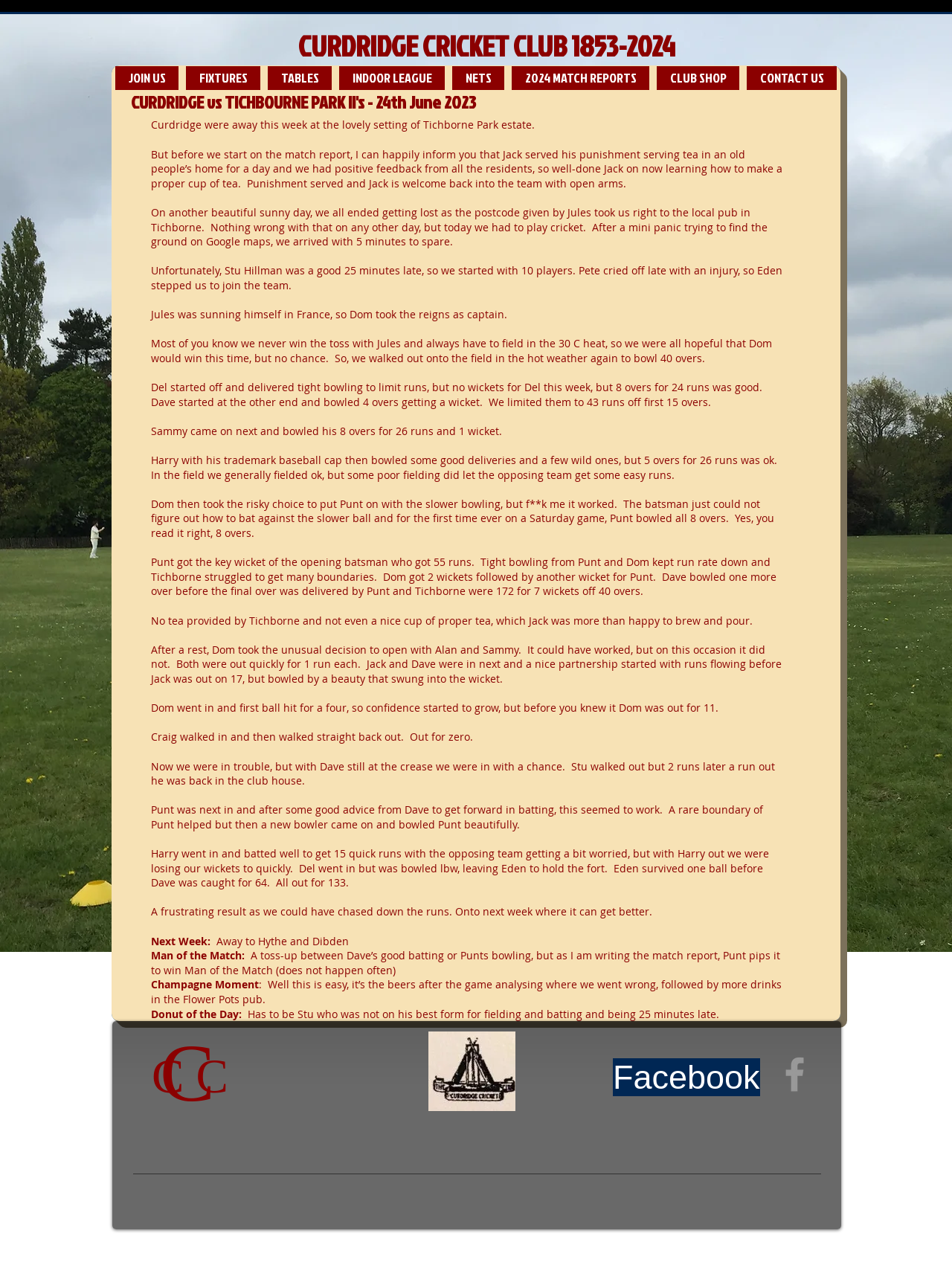Please give a short response to the question using one word or a phrase:
What is the name of the opposing team in the match report?

Tichborne Park II's